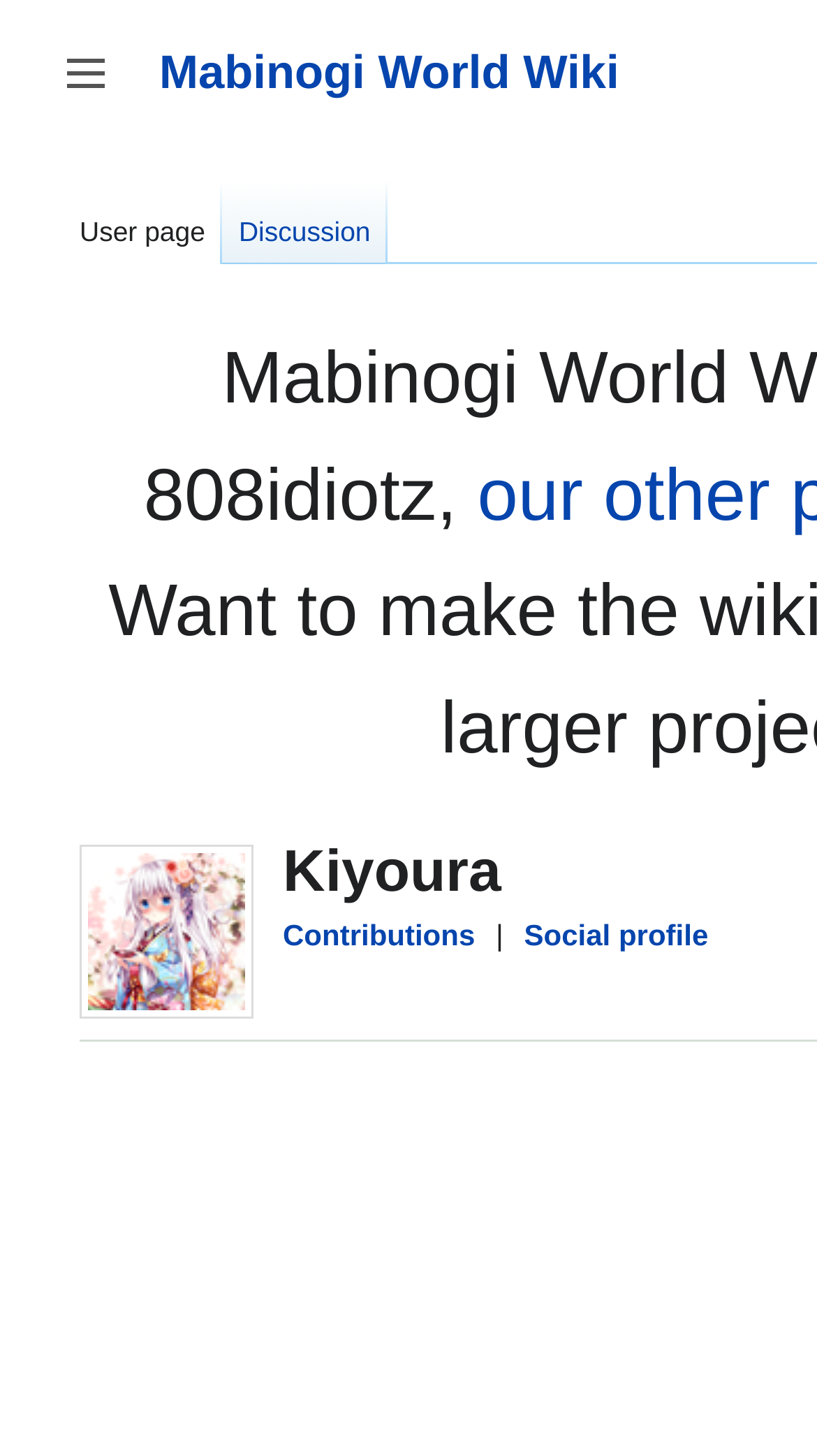Respond with a single word or phrase for the following question: 
What is the name of the wiki?

Mabinogi World Wiki